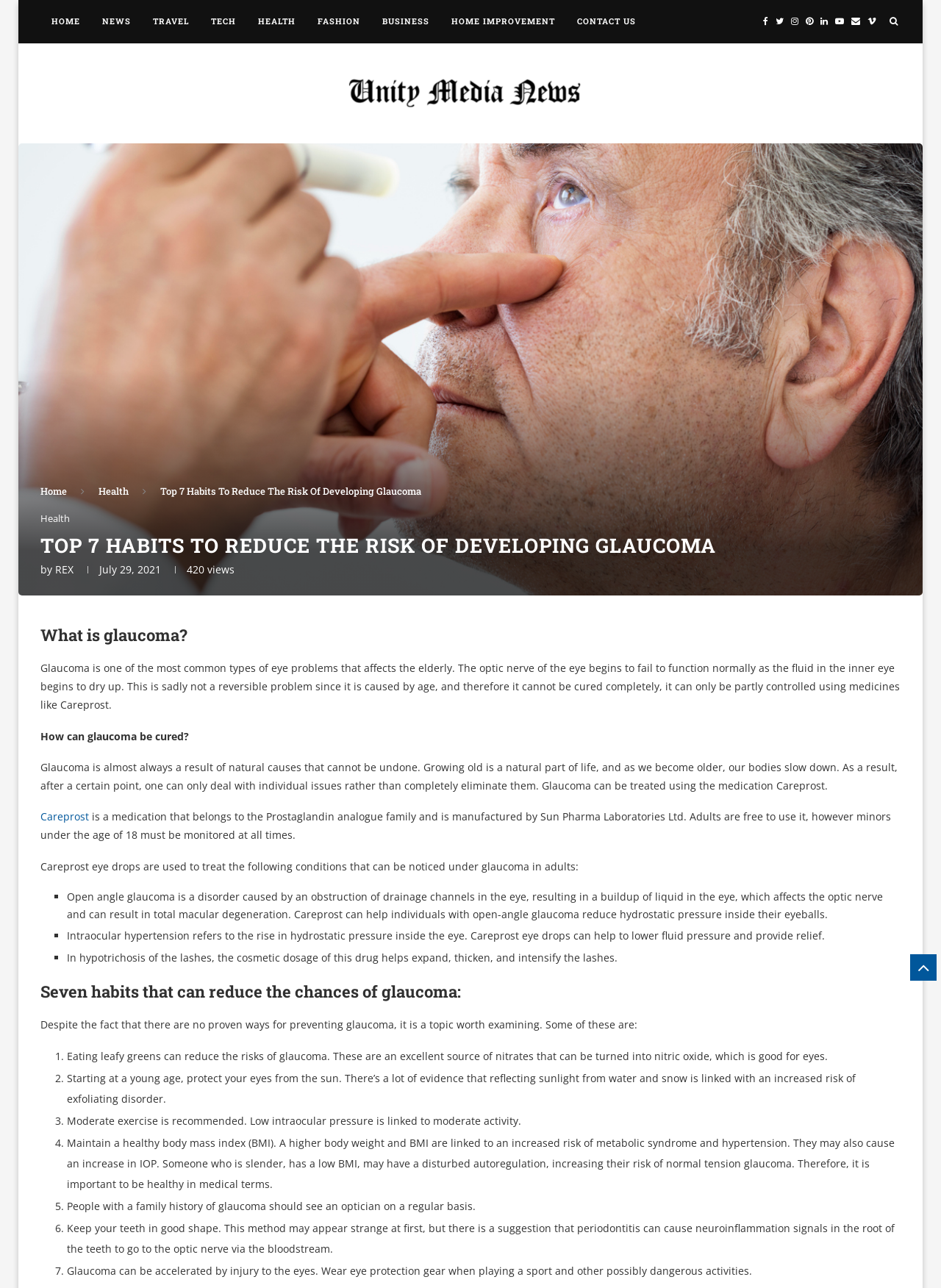Determine the bounding box coordinates of the clickable element to achieve the following action: 'Click on the 'Careprost' link'. Provide the coordinates as four float values between 0 and 1, formatted as [left, top, right, bottom].

[0.043, 0.629, 0.095, 0.639]